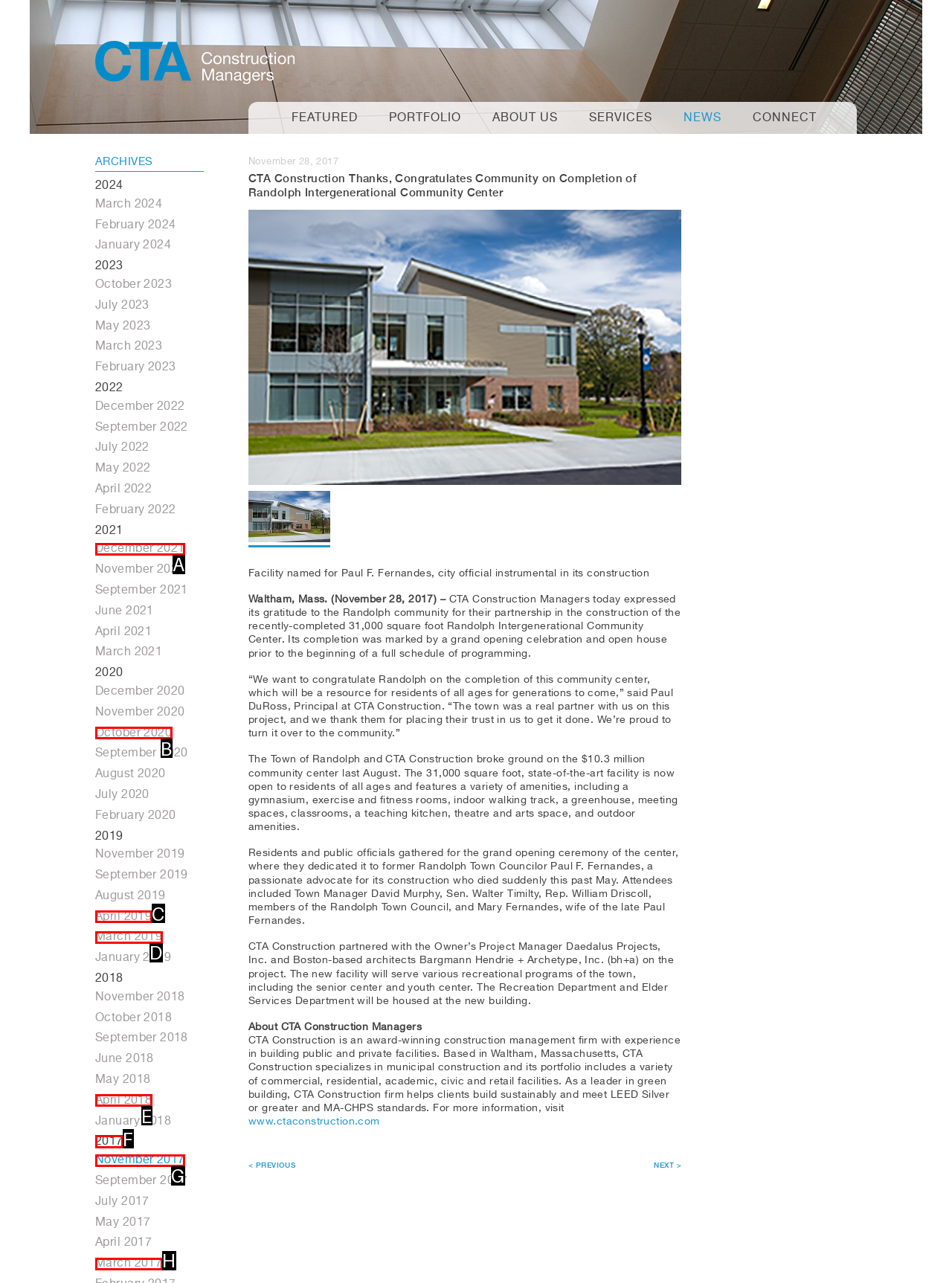Please indicate which option's letter corresponds to the task: View archives from 2017 by examining the highlighted elements in the screenshot.

F